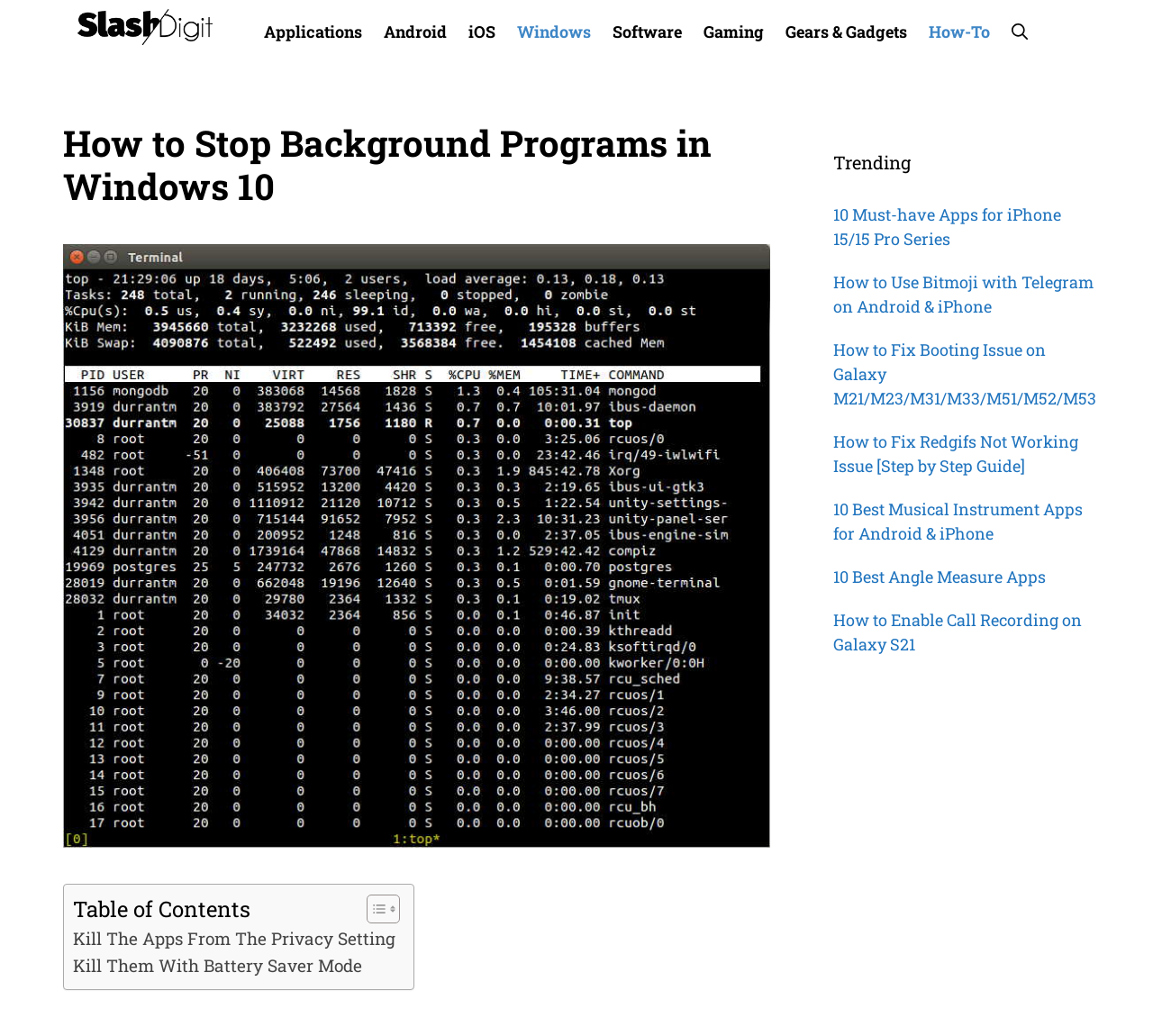How many trending articles are listed?
Look at the image and answer the question using a single word or phrase.

6